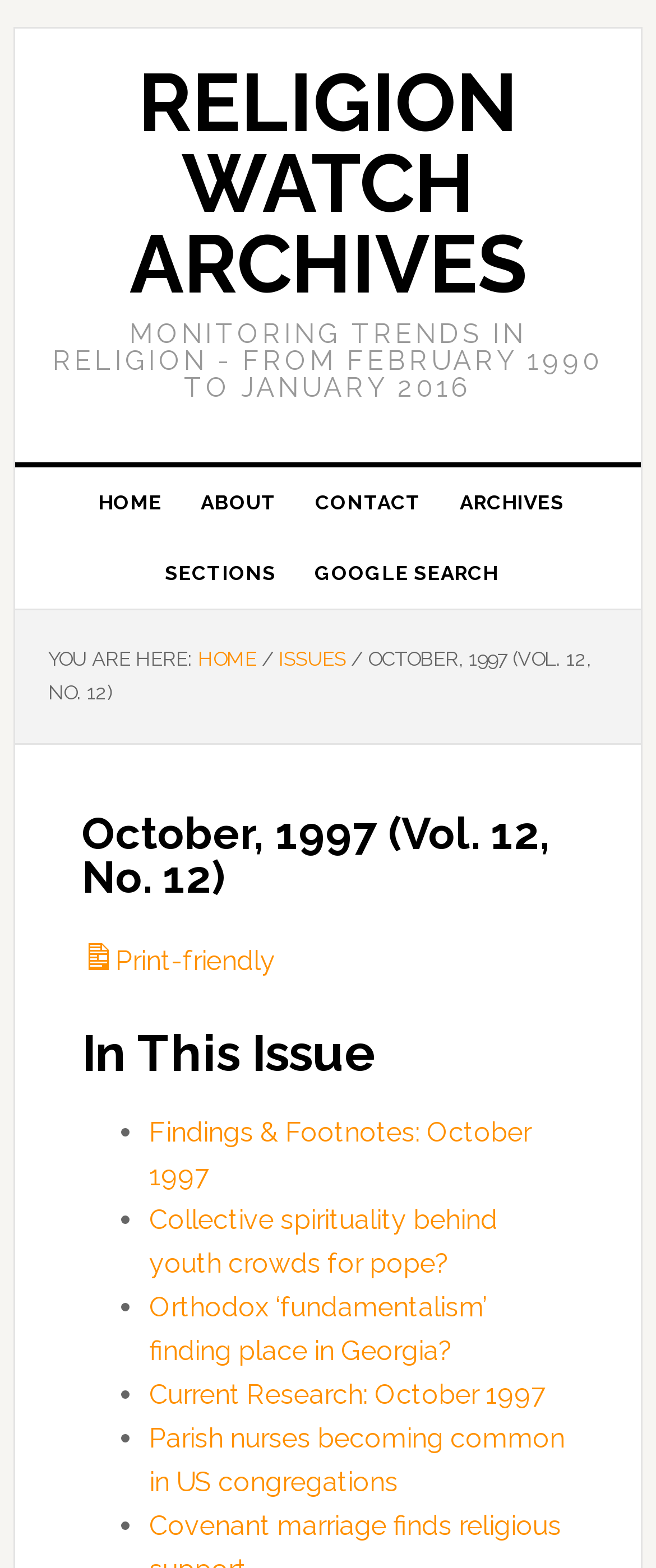Craft a detailed narrative of the webpage's structure and content.

This webpage is an archive of a religious publication, specifically the October 1997 issue (Vol. 12, No. 12). At the top, there is a link to the "RELIGION WATCH ARCHIVES" and a static text describing the publication's scope. Below this, there is a navigation menu with links to "HOME", "ABOUT", "CONTACT", "ARCHIVES", "SECTIONS", and "GOOGLE SEARCH".

To the right of the navigation menu, there is a breadcrumb trail indicating the current location, starting with "HOME" and ending with "OCTOBER, 1997 (VOL. 12, NO. 12)". Below this, there is a header section with a heading "October, 1997 (Vol. 12, No. 12)" and a link to a print-friendly version.

The main content of the page is divided into sections, with a heading "In This Issue" followed by a list of links to articles, each preceded by a bullet point. The articles include "Findings & Footnotes: October 1997", "Collective spirituality behind youth crowds for pope?", "Orthodox ‘fundamentalism’ finding place in Georgia?", "Current Research: October 1997", "Parish nurses becoming common in US congregations", and "Covenant marriage finds religious".